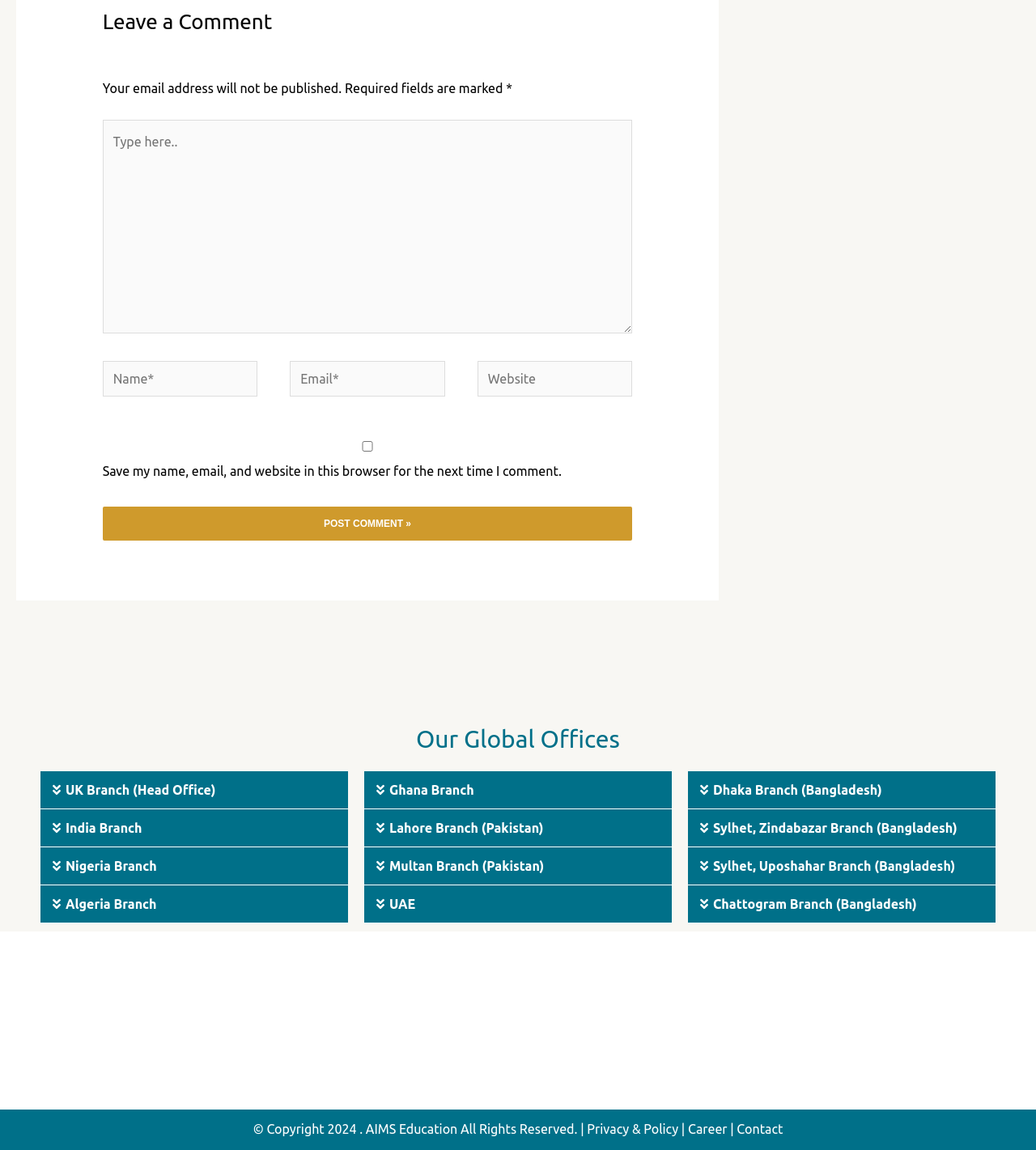Provide the bounding box coordinates of the section that needs to be clicked to accomplish the following instruction: "Type your name."

[0.099, 0.314, 0.249, 0.345]